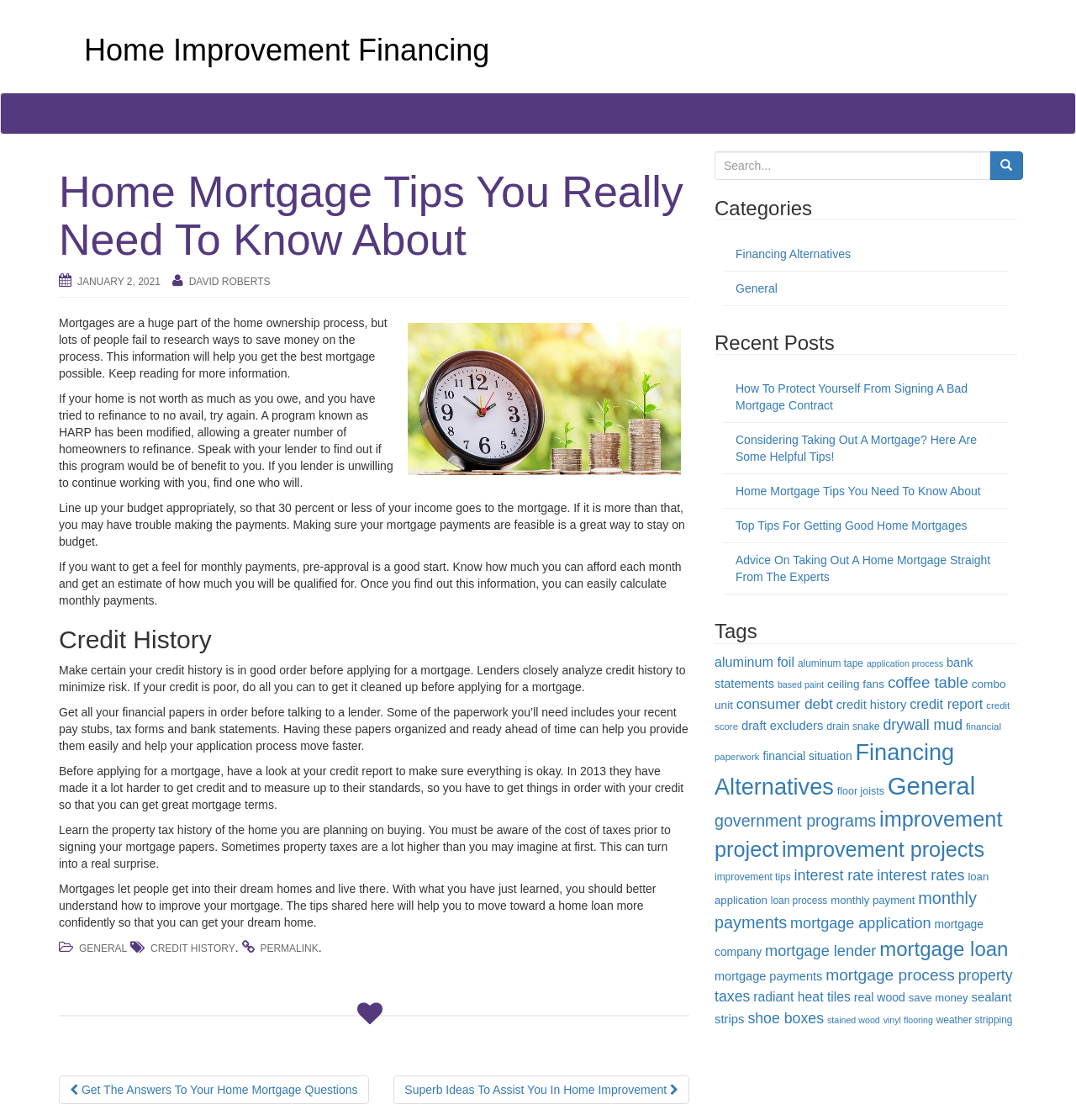Give a full account of the webpage's elements and their arrangement.

This webpage is about home mortgage tips and financing. At the top, there is a heading that reads "Home Improvement Financing" and a link with the same text. Below this, there is a main section that contains an article with several paragraphs of text. The article is titled "Home Mortgage Tips You Really Need To Know About" and has a subheading with the date "JANUARY 2, 2021" and the author's name "DAVID ROBERTS". 

The article provides various tips and advice on mortgages, including how to save money on the process, how to refinance, and how to manage monthly payments. There is also an image embedded in the article. 

Below the article, there are several links to related topics, including "Credit History" and "Post navigation". The "Post navigation" section contains two links to other articles, one titled "Get The Answers To Your Home Mortgage Questions" and the other titled "Superb Ideas To Assist You In Home Improvement".

On the right side of the page, there is a complementary section that contains a search bar, a list of categories, and a list of recent posts. The categories include "Financing Alternatives", "General", and "Tags", and the recent posts are all related to home mortgages and financing. The tags section lists various keywords related to home improvement and mortgages, such as "aluminum foil", "bank statements", and "credit history".